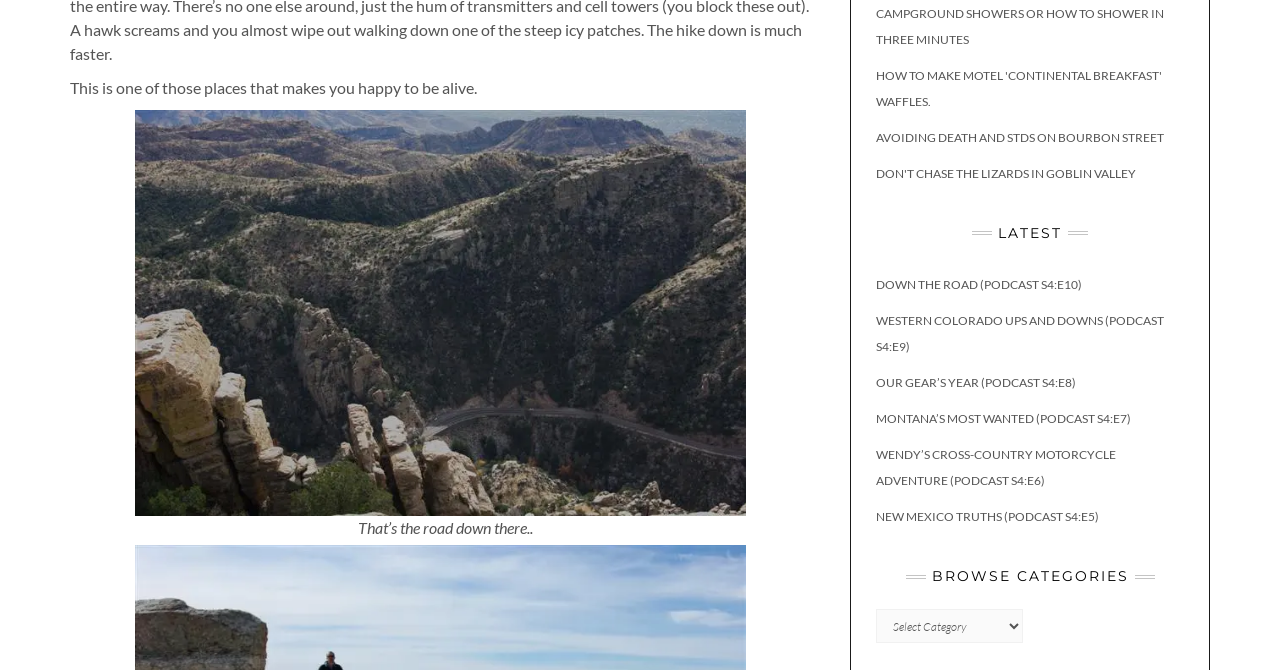What is the quote on the top of the page?
We need a detailed and exhaustive answer to the question. Please elaborate.

The quote is located at the top of the page, within the bounding box coordinates [0.055, 0.116, 0.373, 0.144], and is a StaticText element.